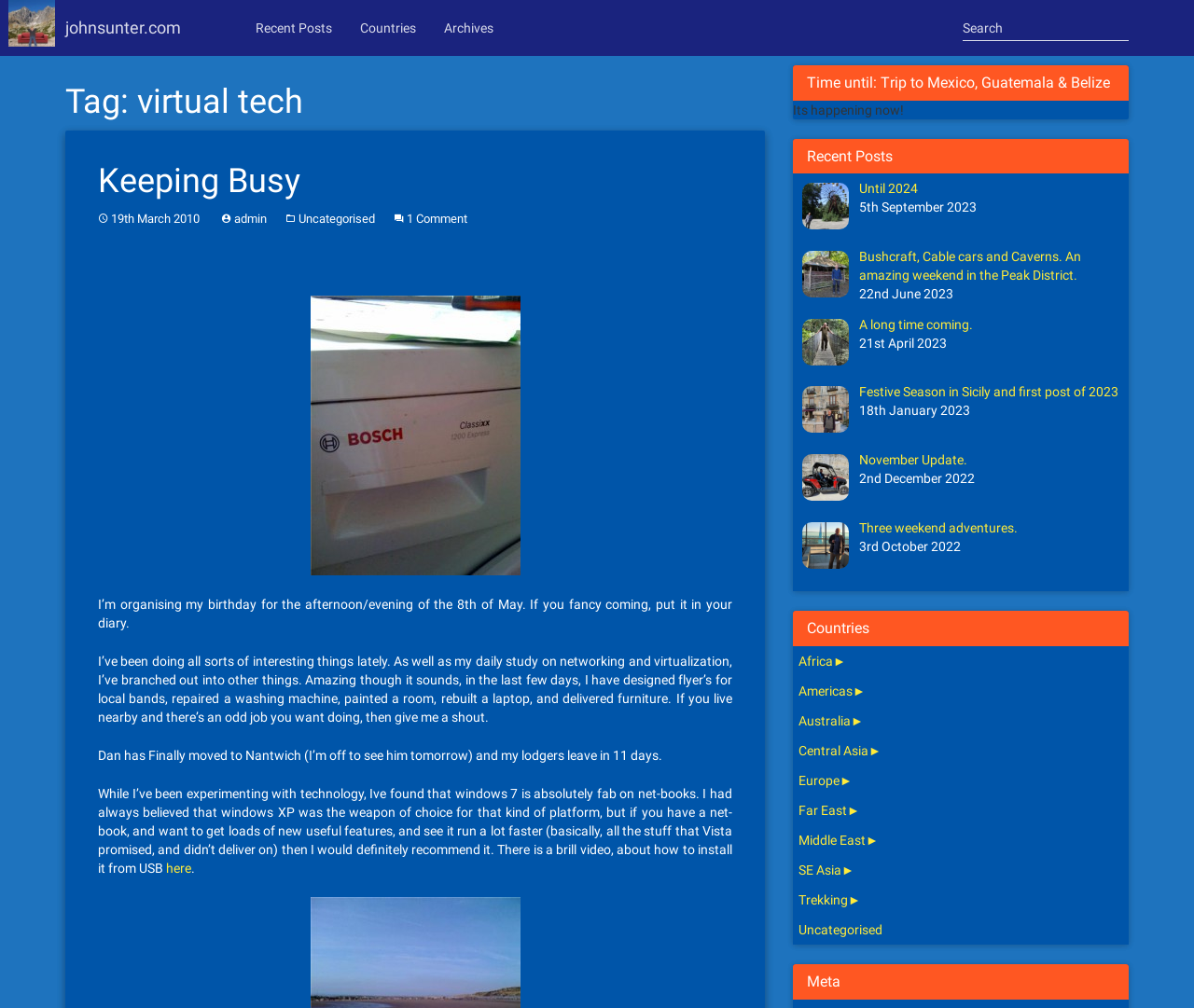Please find the bounding box coordinates for the clickable element needed to perform this instruction: "Search for something".

[0.795, 0.015, 0.957, 0.041]